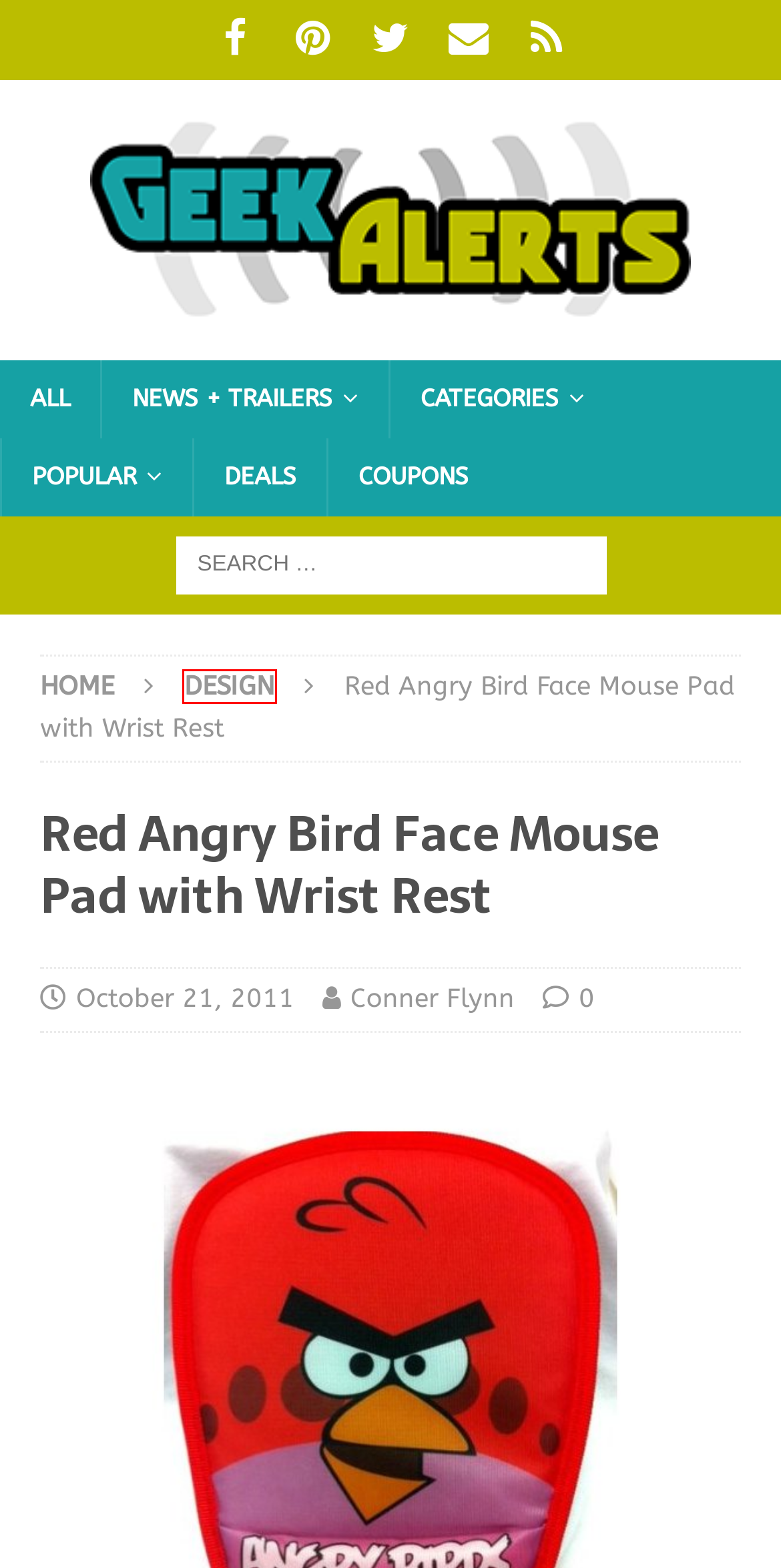With the provided screenshot showing a webpage and a red bounding box, determine which webpage description best fits the new page that appears after clicking the element inside the red box. Here are the options:
A. Design | GeekAlerts
B. Quick Browse
C. Conner Flynn | GeekAlerts
D. GeekAlerts - Geeky Toys, Gadgets & Shirts + Online Coupons & Promo Codes
E. Newsletter
F. Movie News | GeekAlerts
G. Deals | GeekAlerts
H. Coupons & Promo Codes

A